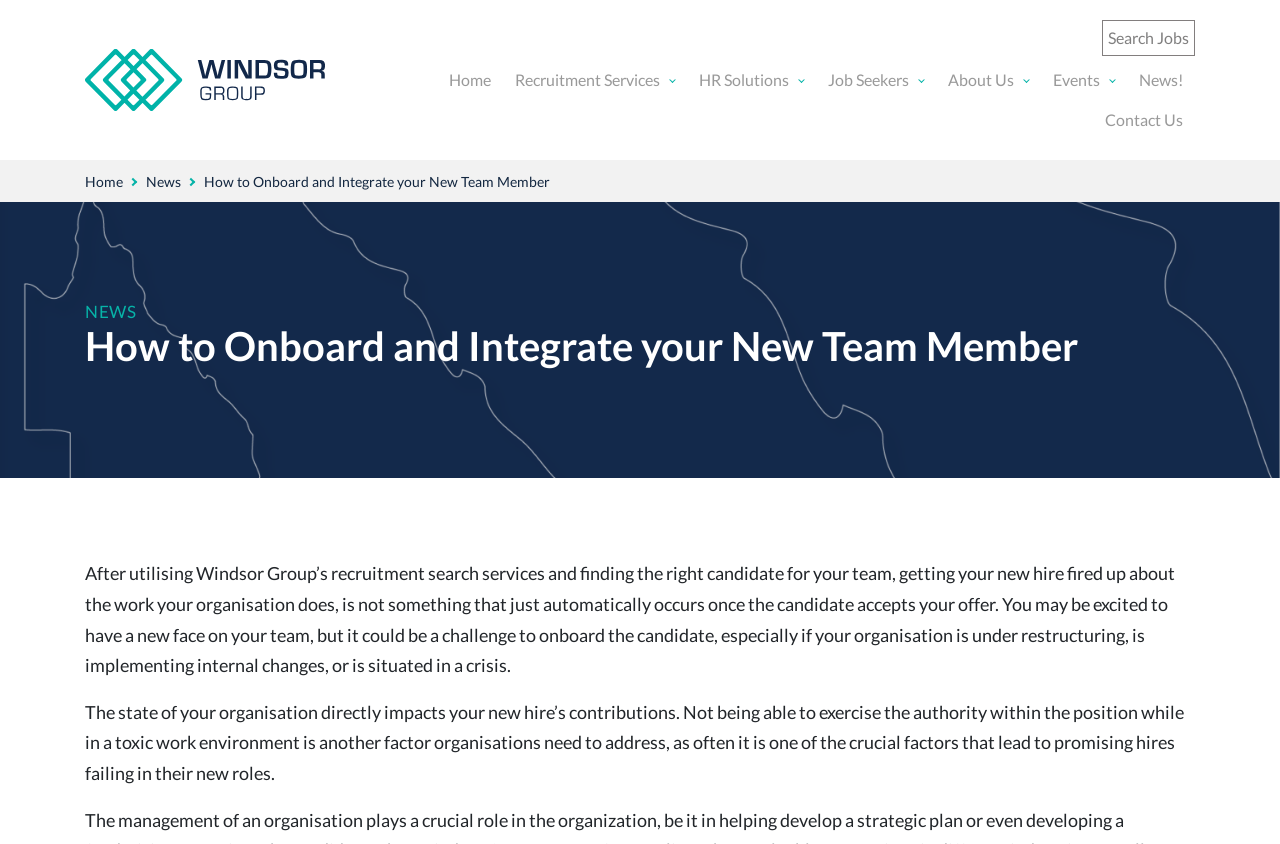What can affect a new hire's contributions?
Using the visual information from the image, give a one-word or short-phrase answer.

State of the organisation